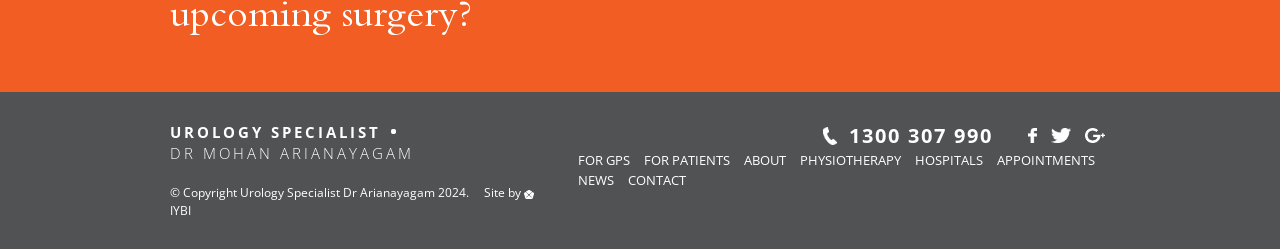Specify the bounding box coordinates of the area that needs to be clicked to achieve the following instruction: "Click on CONTACT".

[0.491, 0.687, 0.536, 0.76]